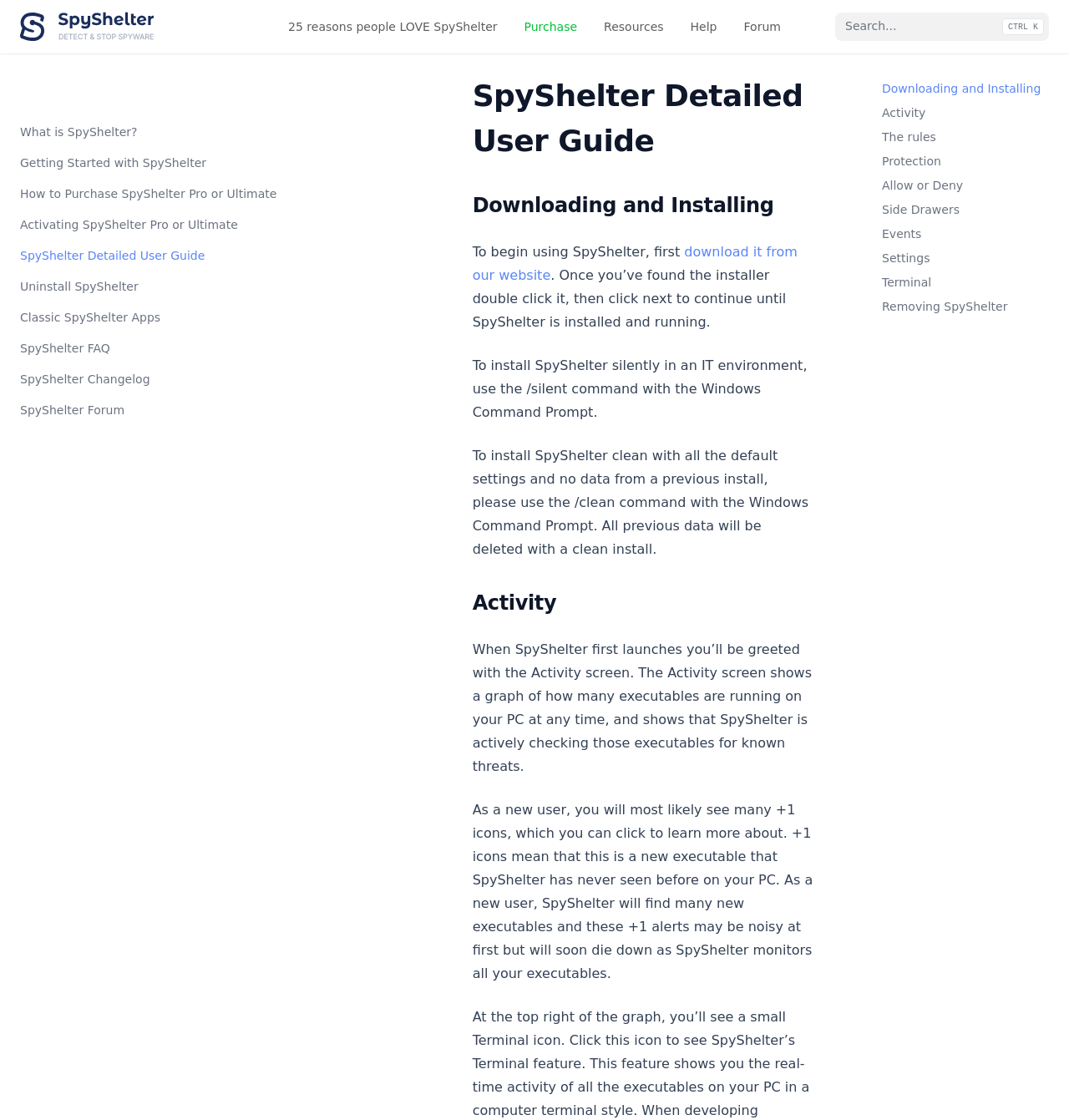Given the content of the image, can you provide a detailed answer to the question?
What is the purpose of SpyShelter?

Based on the webpage content, SpyShelter is a software that monitors and protects PC from known threats. It shows a graph of running executables and checks them for threats. It also provides features like Terminal and search box to view executable activity.